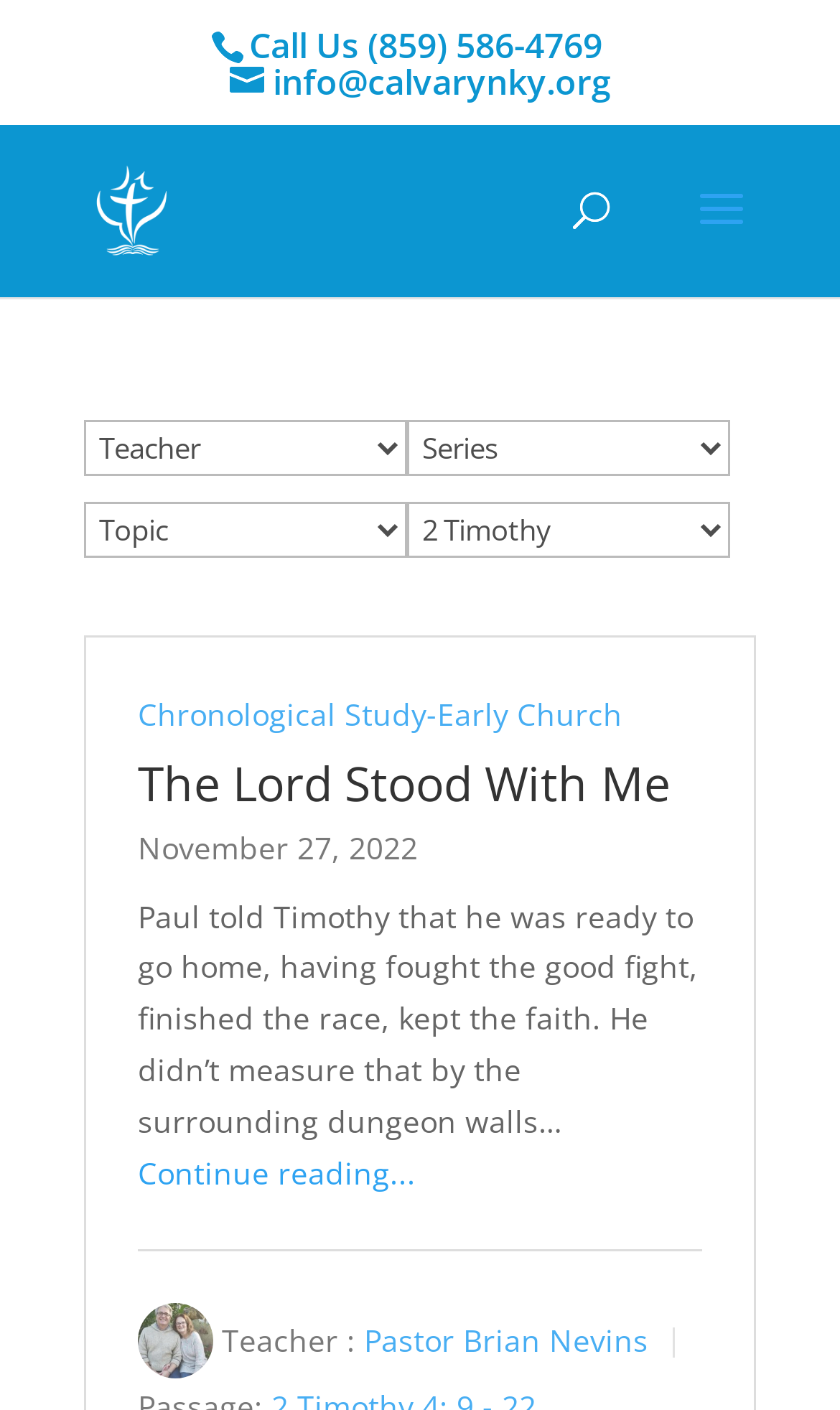Locate the UI element described as follows: "Pastor Brian Nevins". Return the bounding box coordinates as four float numbers between 0 and 1 in the order [left, top, right, bottom].

[0.433, 0.936, 0.772, 0.965]